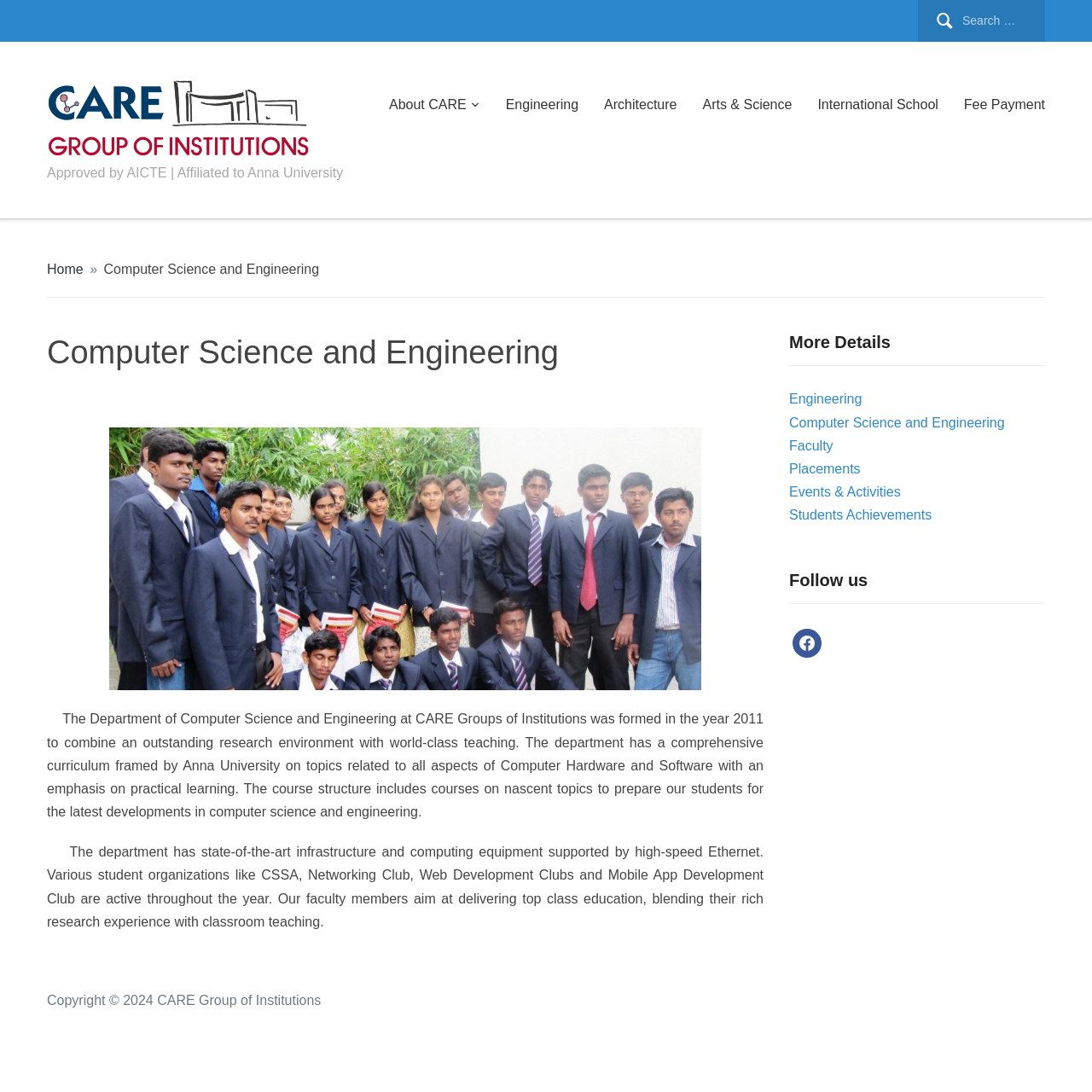Locate the bounding box coordinates of the item that should be clicked to fulfill the instruction: "Click HOME".

None